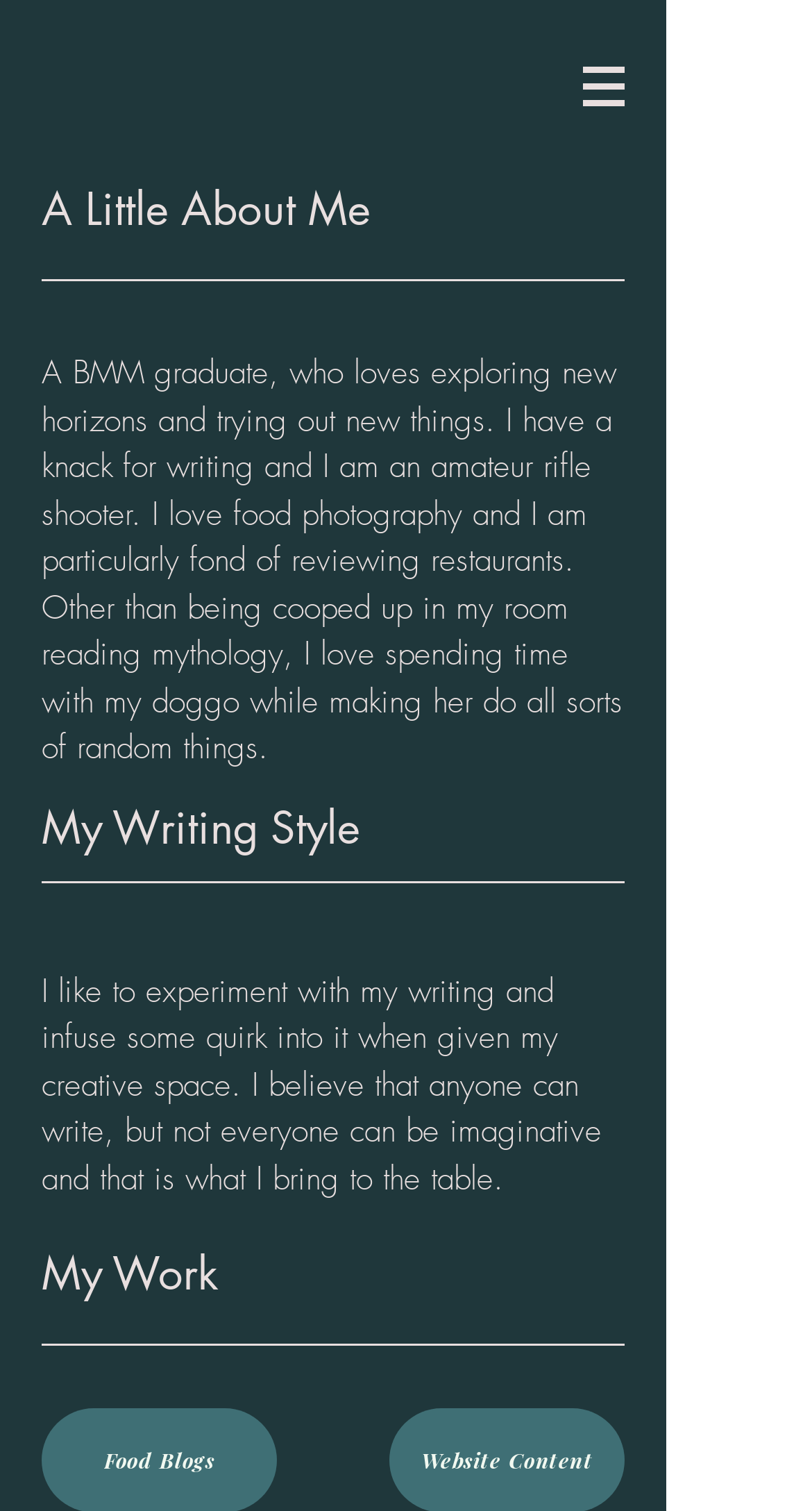From the image, can you give a detailed response to the question below:
What is Anushka's hobby related to food?

According to the StaticText element, Anushka loves food photography, which implies that she enjoys taking pictures of food.